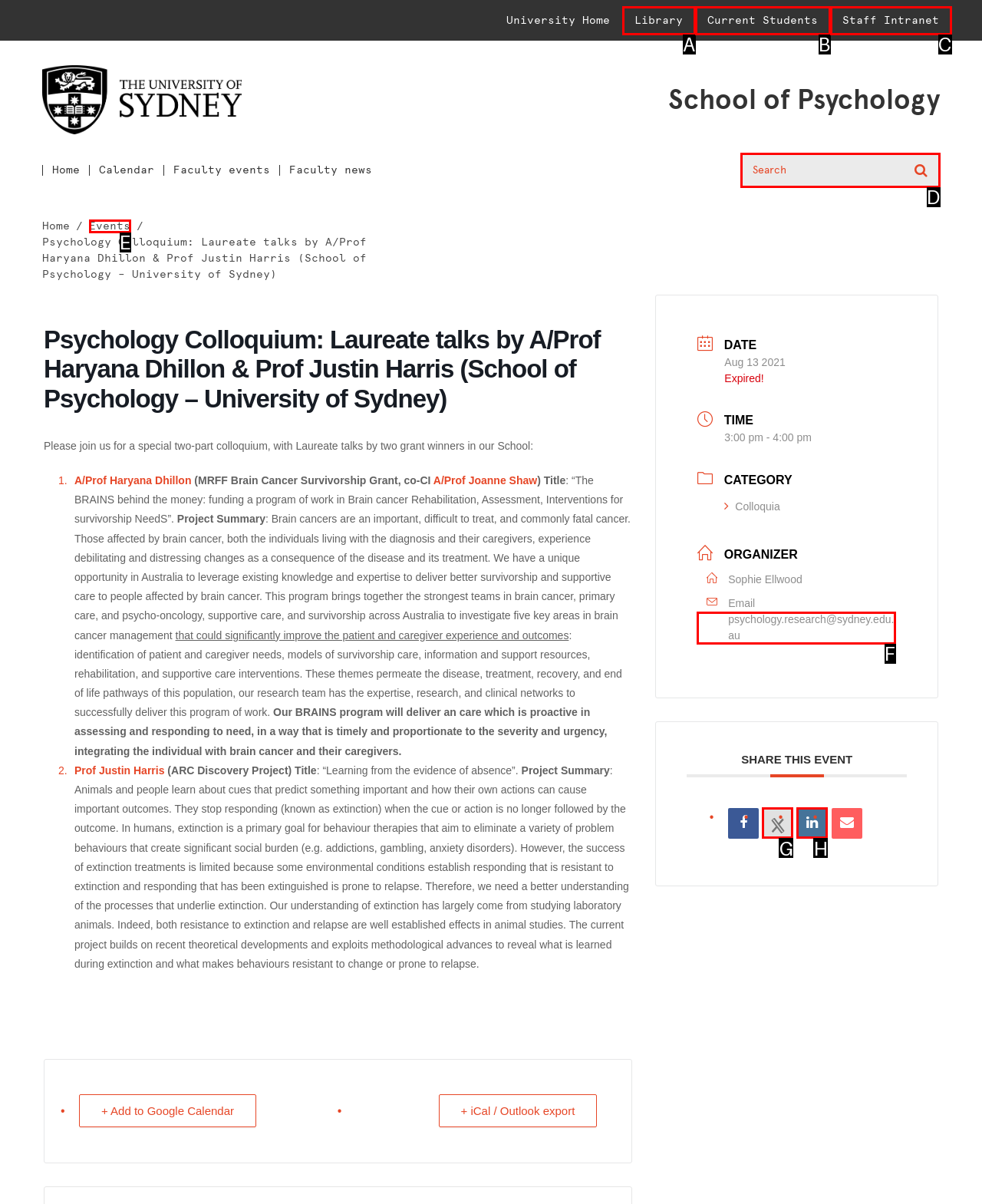Out of the given choices, which letter corresponds to the UI element required to Select an option from the size dropdown? Answer with the letter.

None